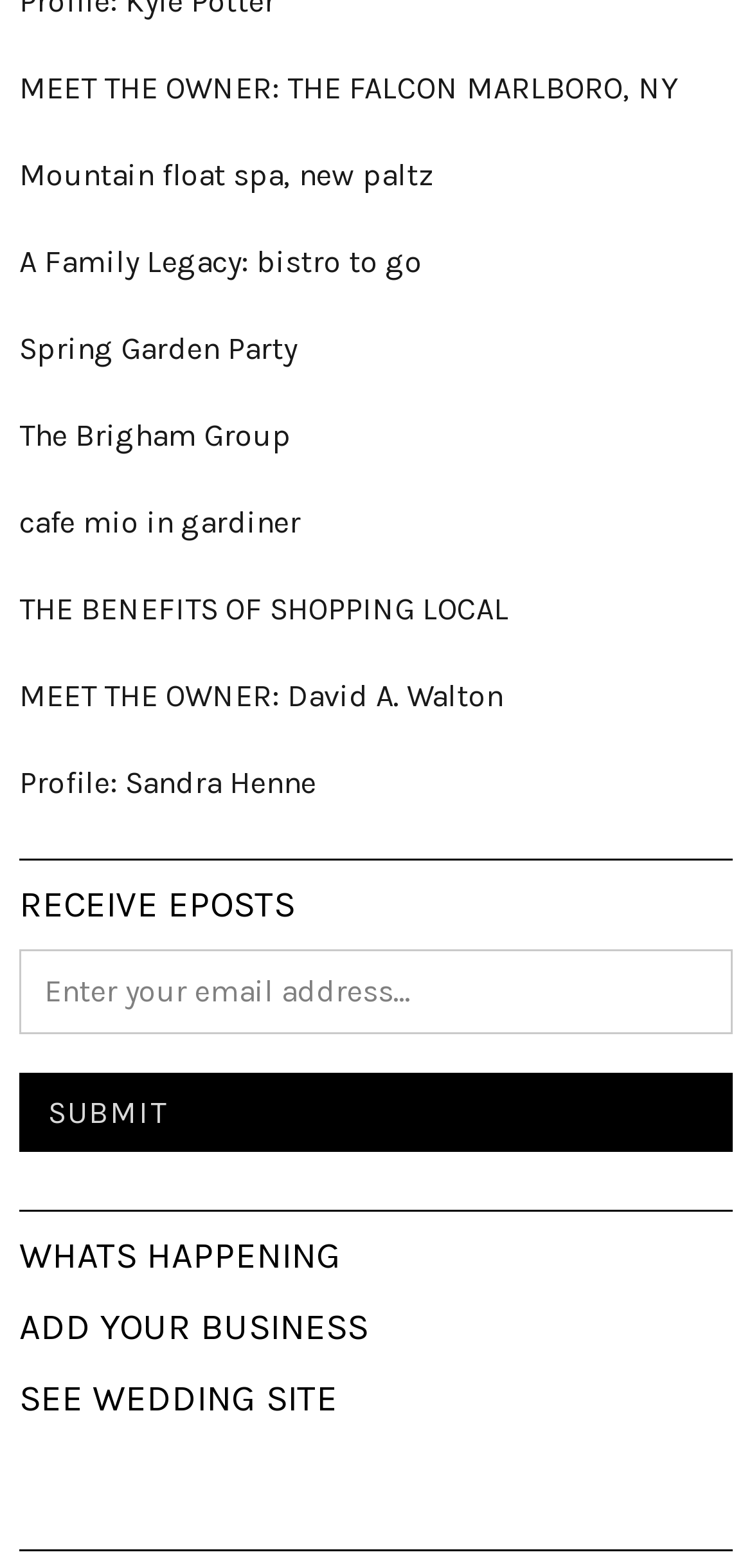What is the purpose of the textbox?
Based on the image, answer the question with as much detail as possible.

The textbox is located below the 'RECEIVE EPOSTS' heading, and it has a static text 'Enter your email address...' next to it, indicating that its purpose is to enter an email address.